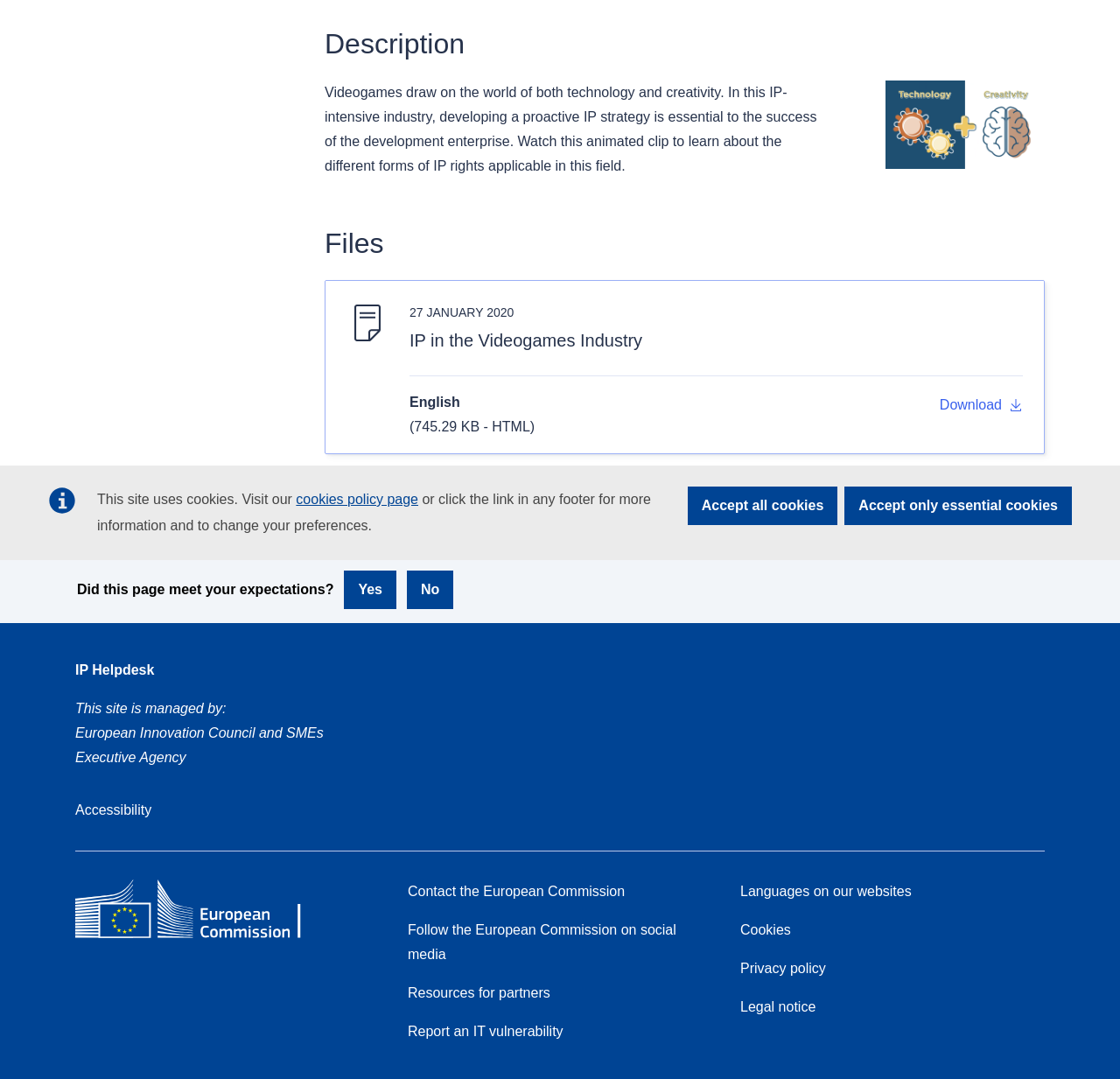Find the bounding box of the UI element described as: "Legal notice". The bounding box coordinates should be given as four float values between 0 and 1, i.e., [left, top, right, bottom].

[0.661, 0.927, 0.728, 0.94]